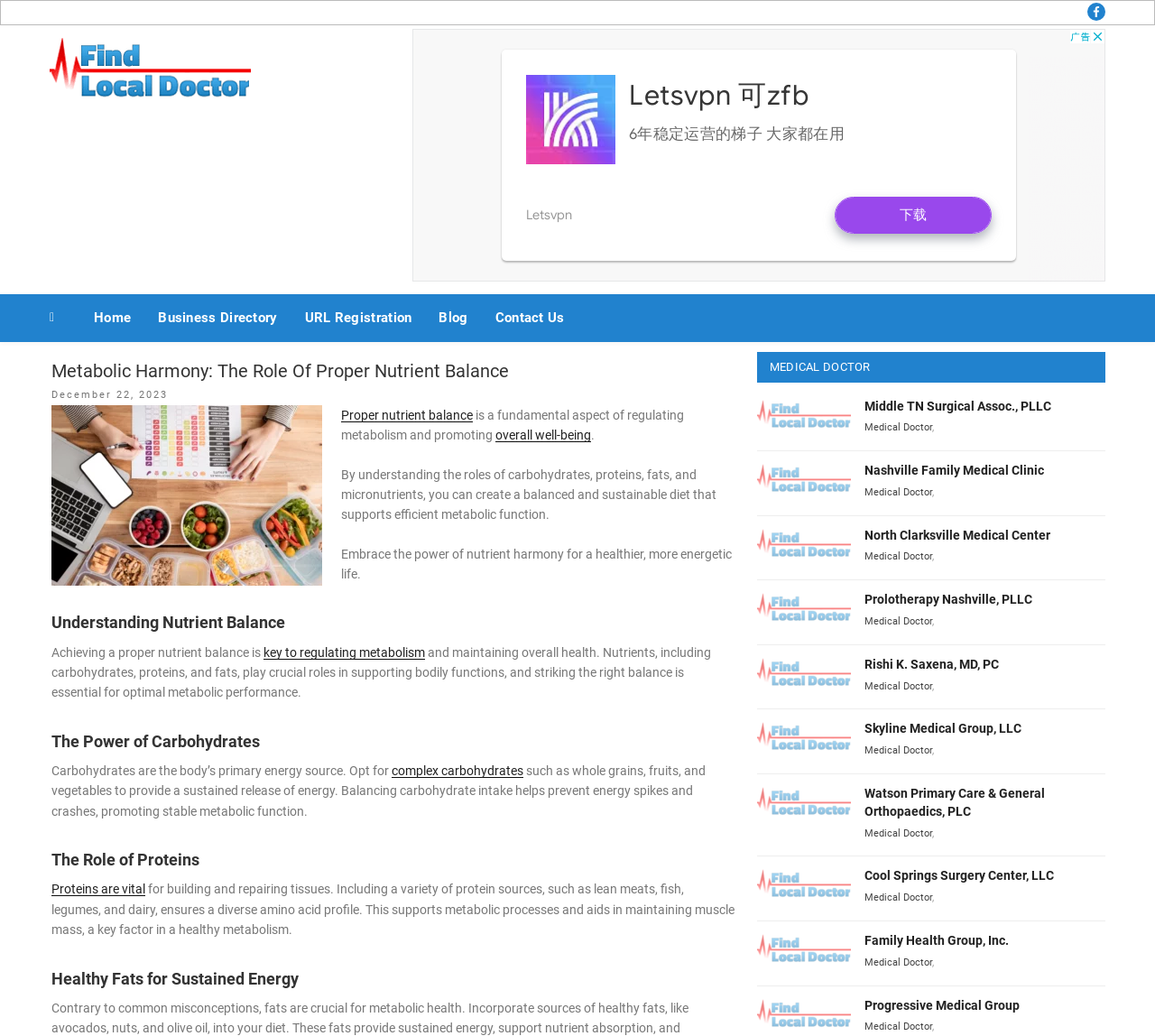Identify the bounding box coordinates for the UI element described by the following text: "alt="HUCC logo"". Provide the coordinates as four float numbers between 0 and 1, in the format [left, top, right, bottom].

None